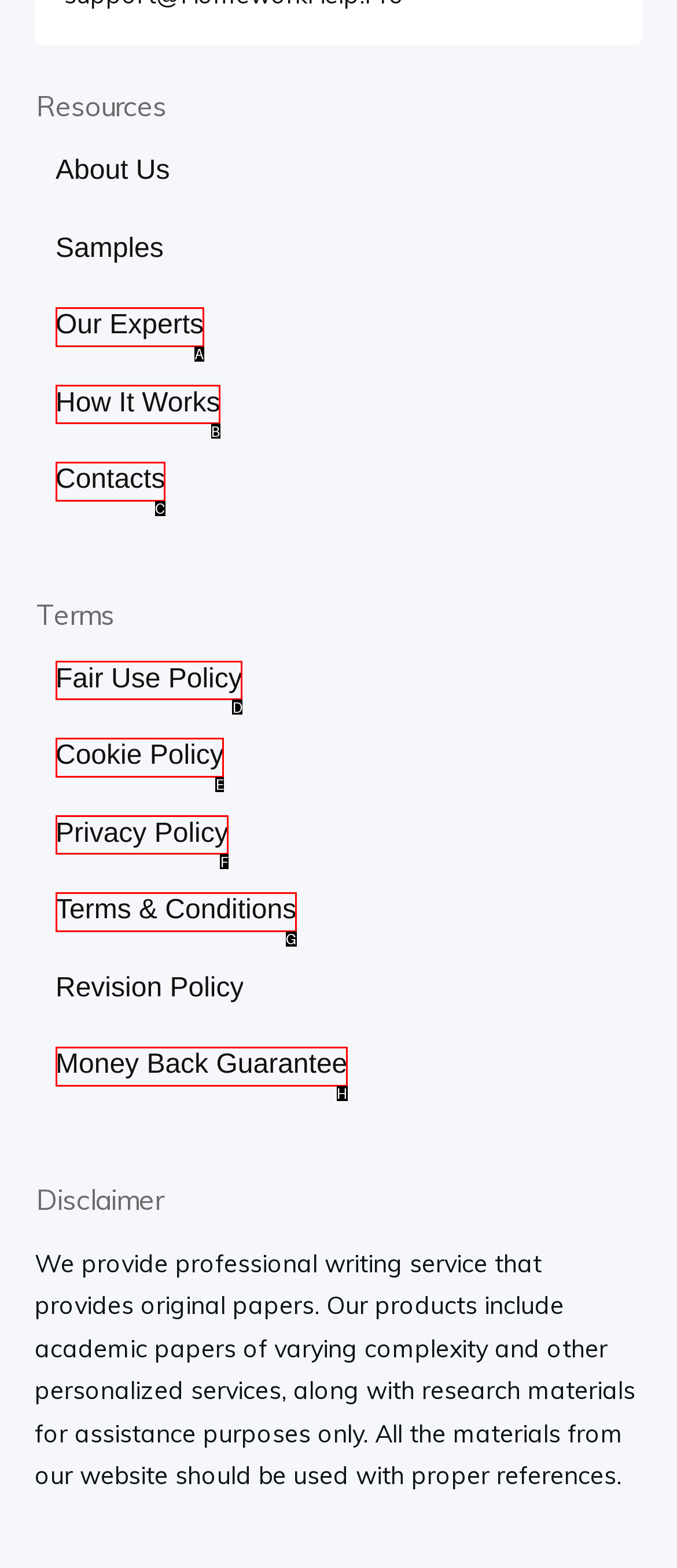Match the description: Money Back Guarantee to the correct HTML element. Provide the letter of your choice from the given options.

H